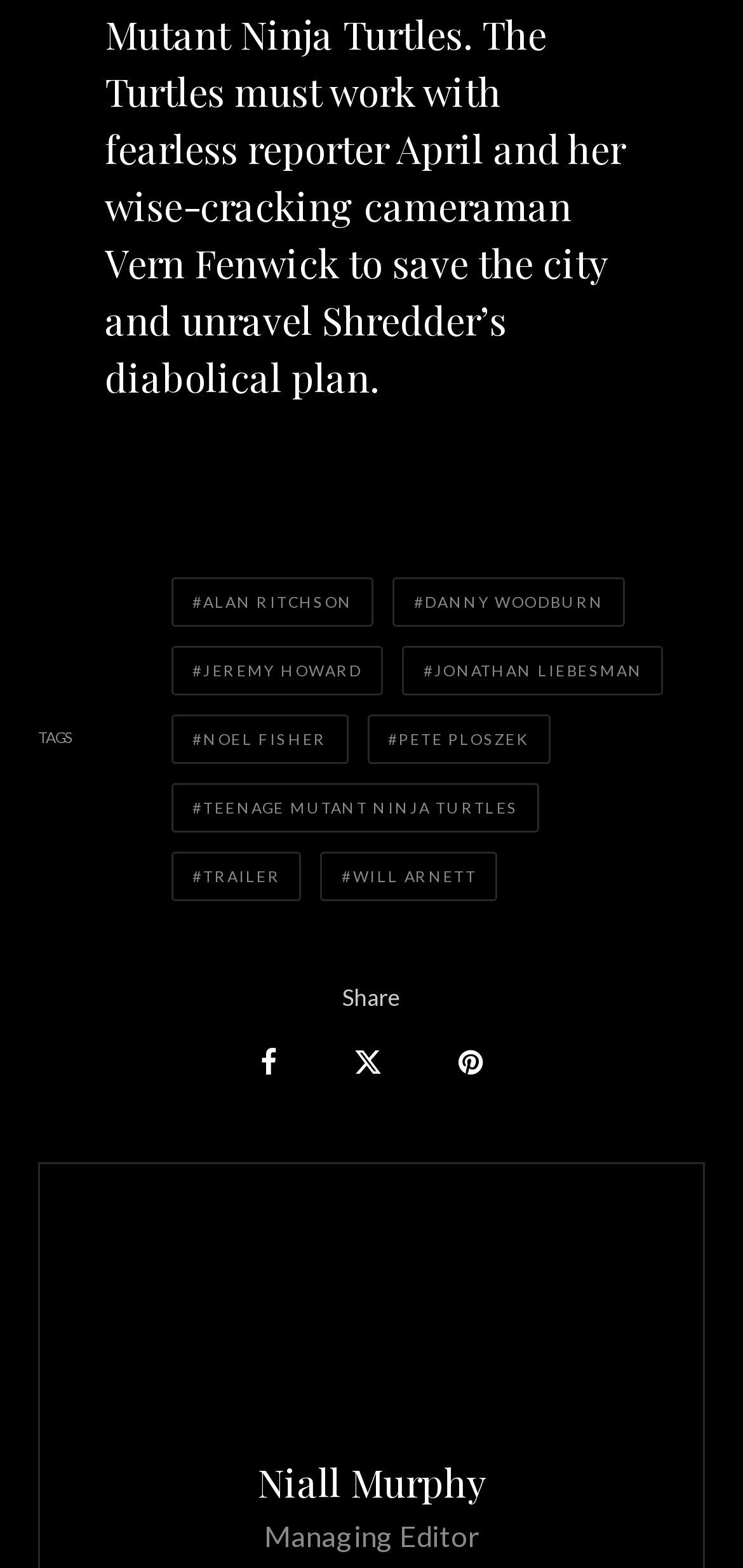How many links are there on the webpage?
Using the visual information, reply with a single word or short phrase.

11